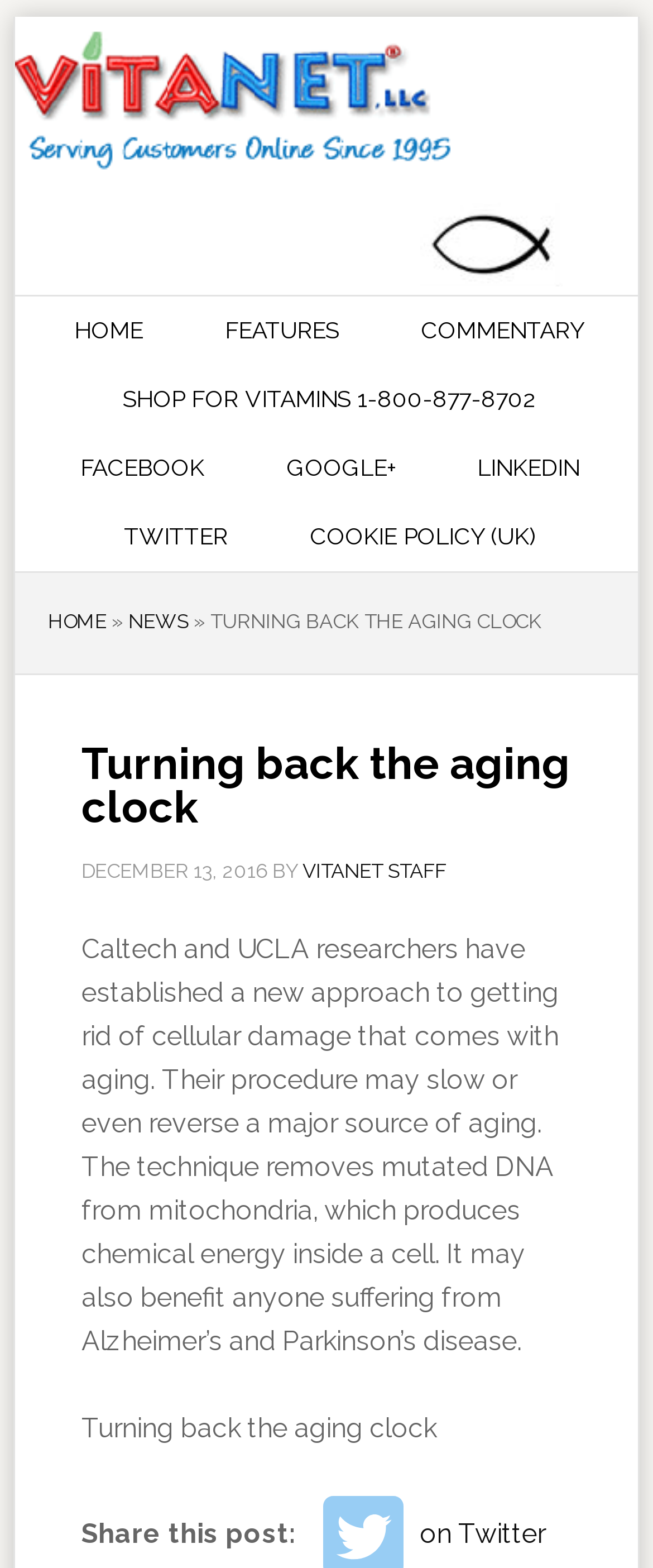Identify the bounding box for the UI element described as: "Cookie Policy (UK)". Ensure the coordinates are four float numbers between 0 and 1, formatted as [left, top, right, bottom].

[0.41, 0.321, 0.885, 0.364]